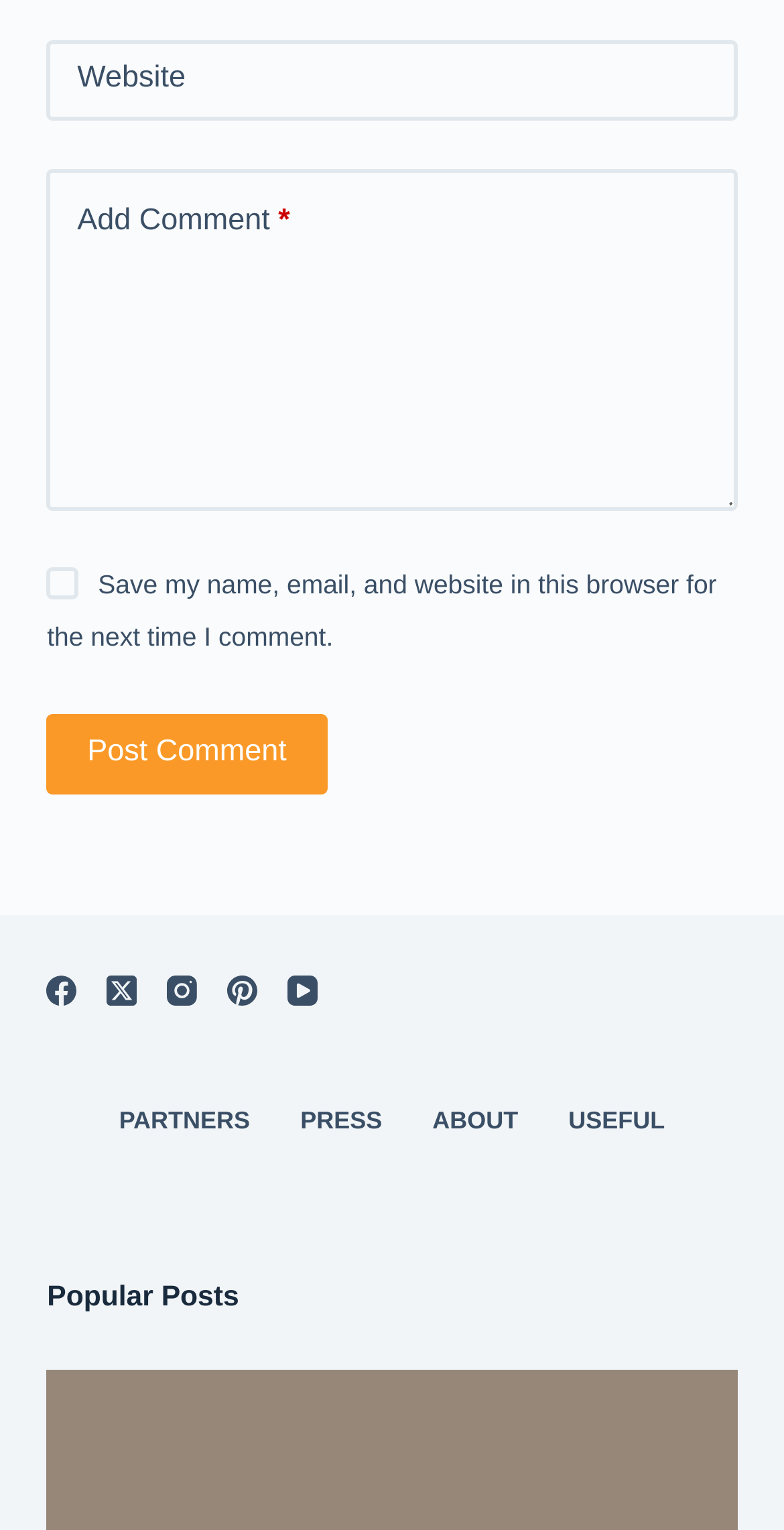Pinpoint the bounding box coordinates of the element to be clicked to execute the instruction: "Add a comment".

[0.06, 0.11, 0.94, 0.334]